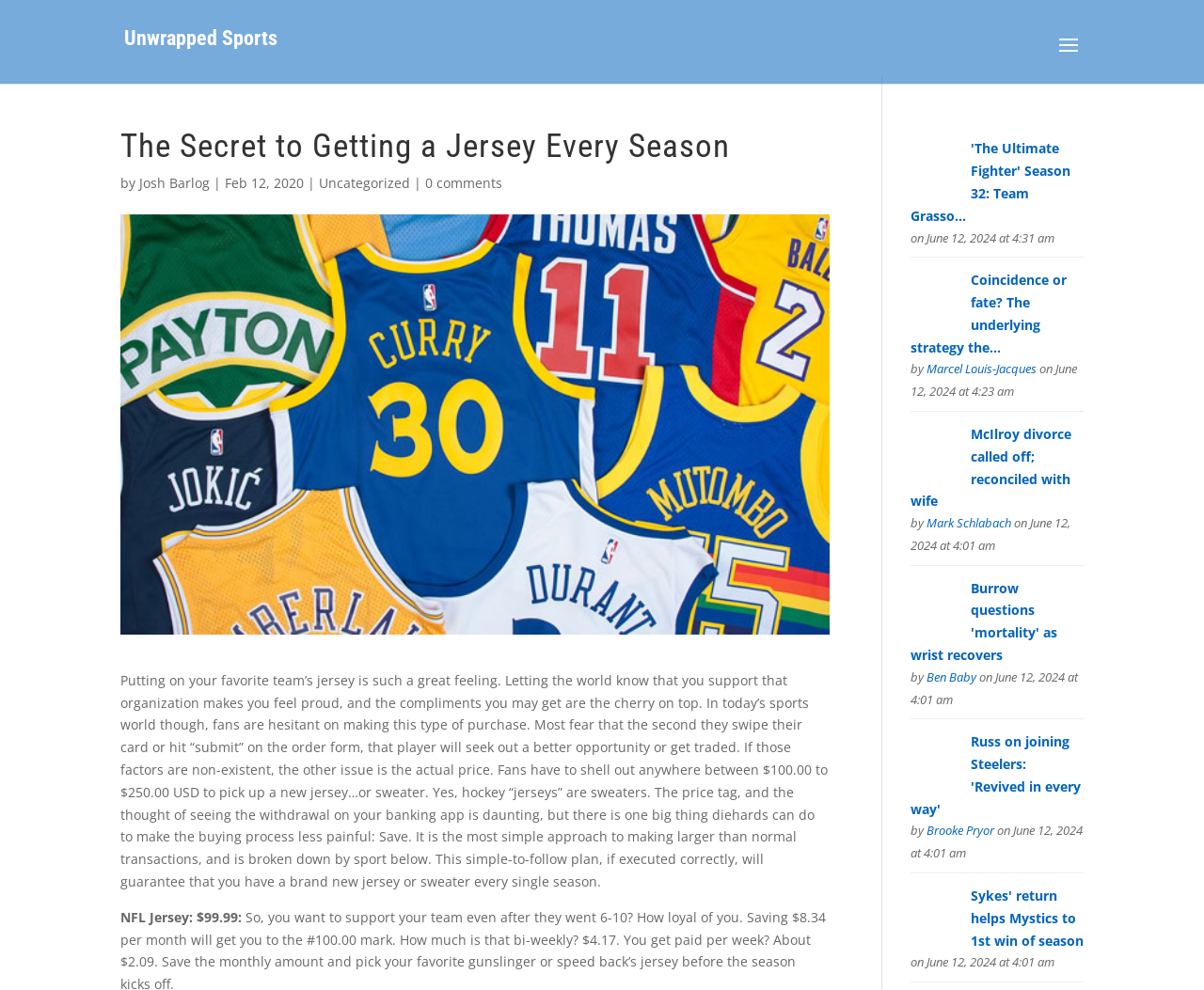What is the date of the article 'The Ultimate Fighter' Season 32: Team Grasso gets impressive KO win in Episode 2?
Based on the visual information, provide a detailed and comprehensive answer.

I found the date of the article by looking at the text that mentions the date and time 'on June 12, 2024 at 4:31 am'. This text is located below the article title, indicating that the article 'The Ultimate Fighter' Season 32: Team Grasso gets impressive KO win in Episode 2 was published on June 12, 2024.